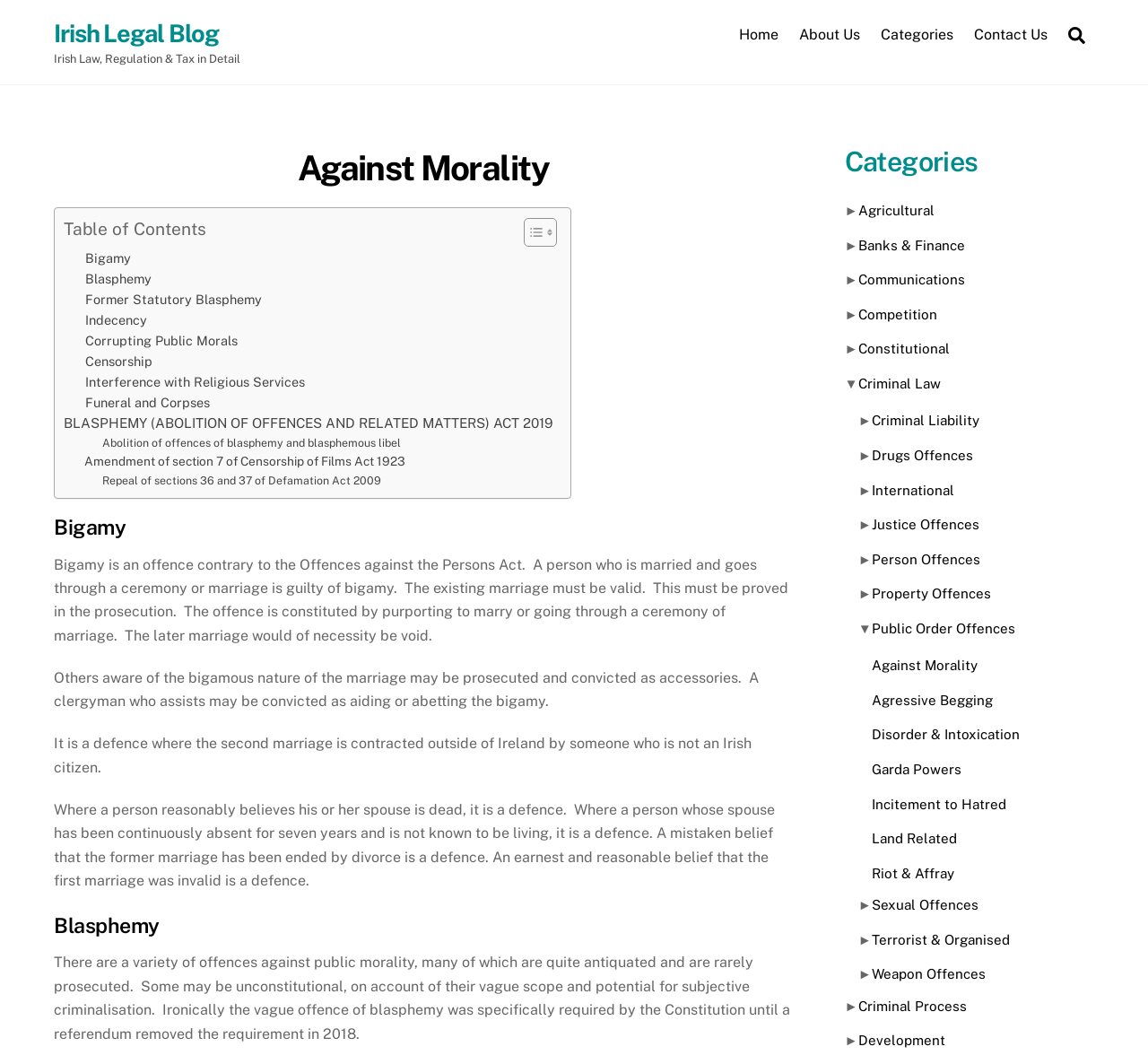Please provide the bounding box coordinates for the element that needs to be clicked to perform the following instruction: "Read about 'Bigamy'". The coordinates should be given as four float numbers between 0 and 1, i.e., [left, top, right, bottom].

[0.047, 0.483, 0.69, 0.51]